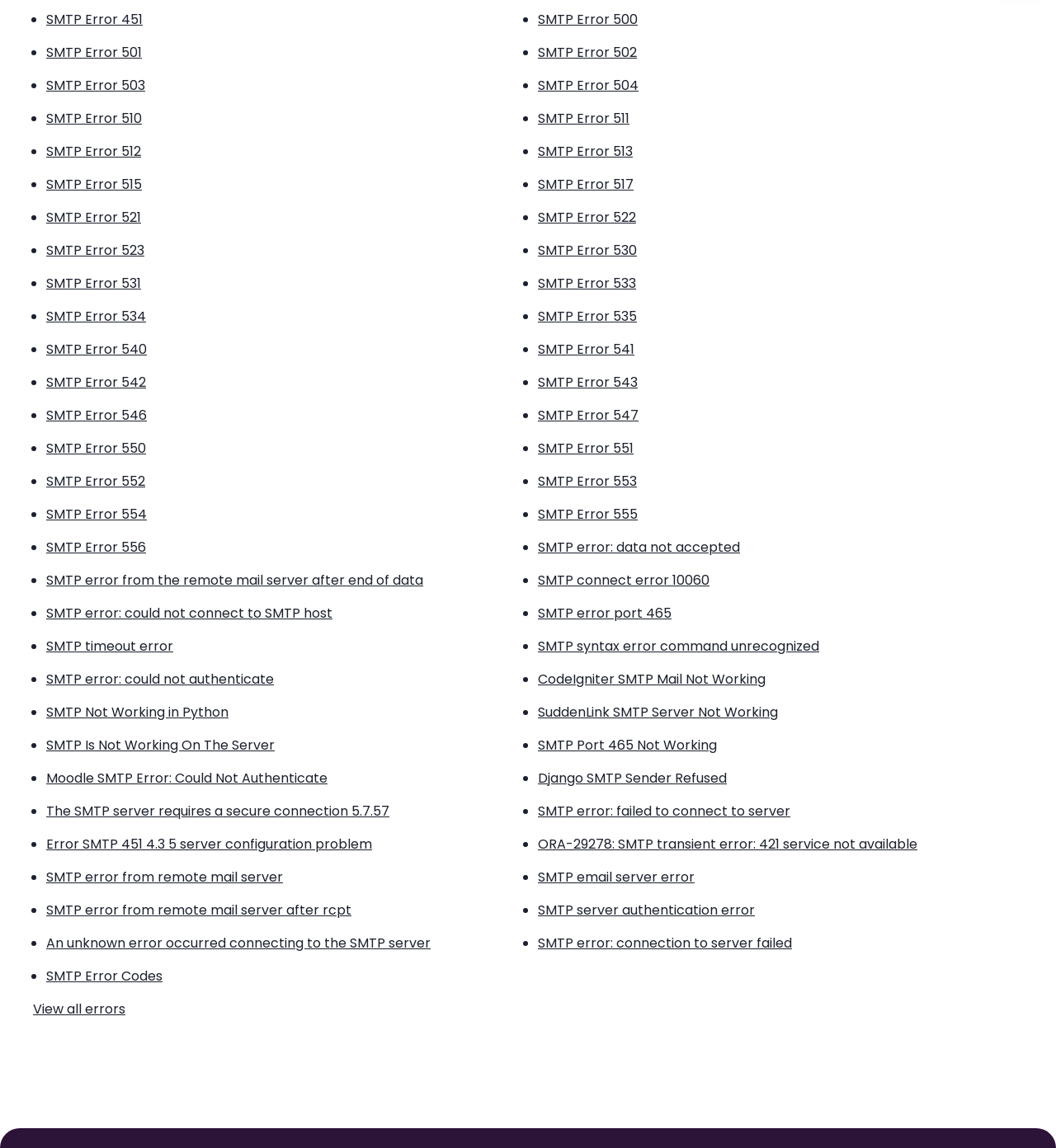Please provide a one-word or short phrase answer to the question:
Are all SMTP error codes on the page in numerical order?

Yes